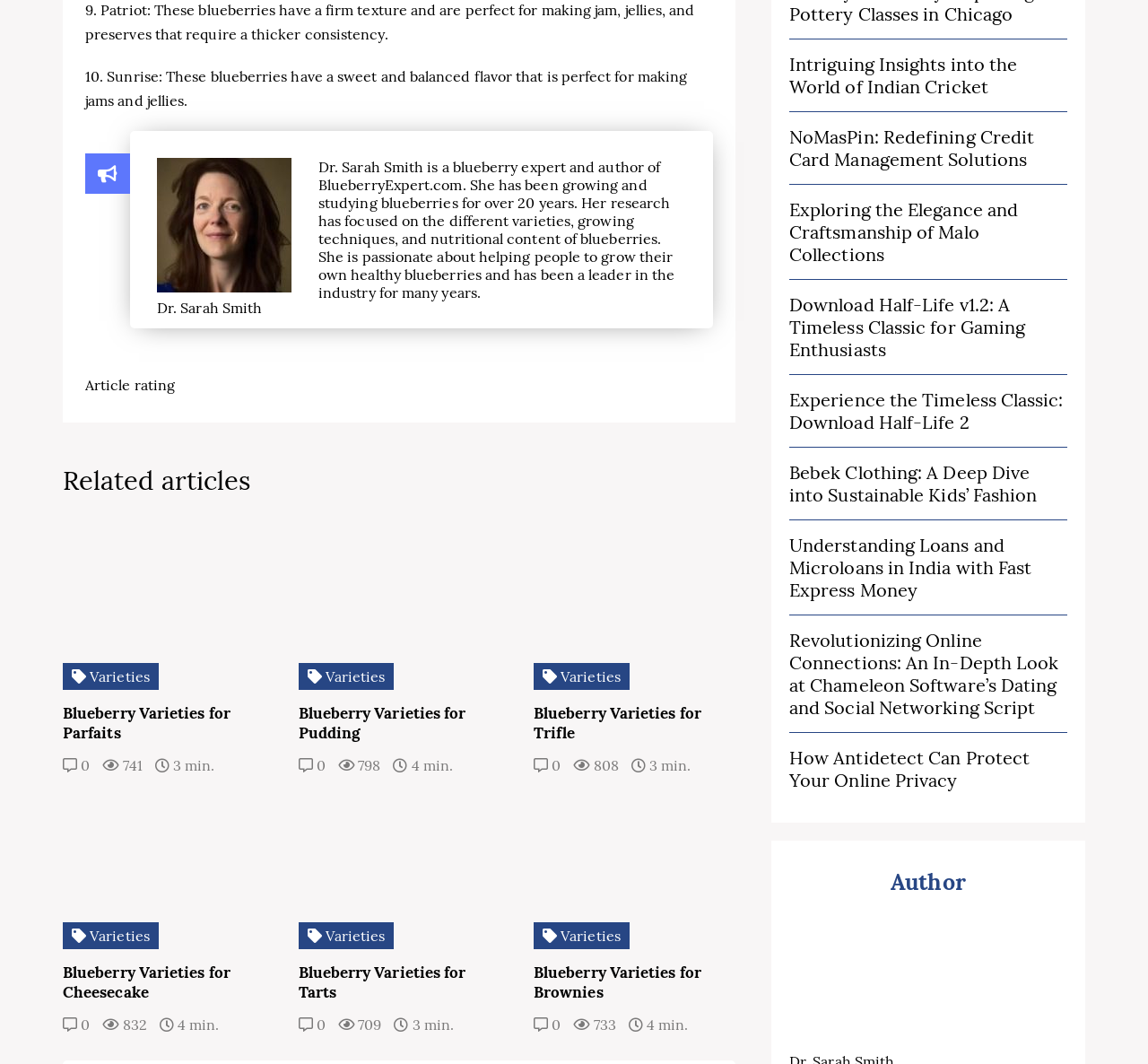Locate the bounding box coordinates of the clickable element to fulfill the following instruction: "Toggle high contrast". Provide the coordinates as four float numbers between 0 and 1 in the format [left, top, right, bottom].

None